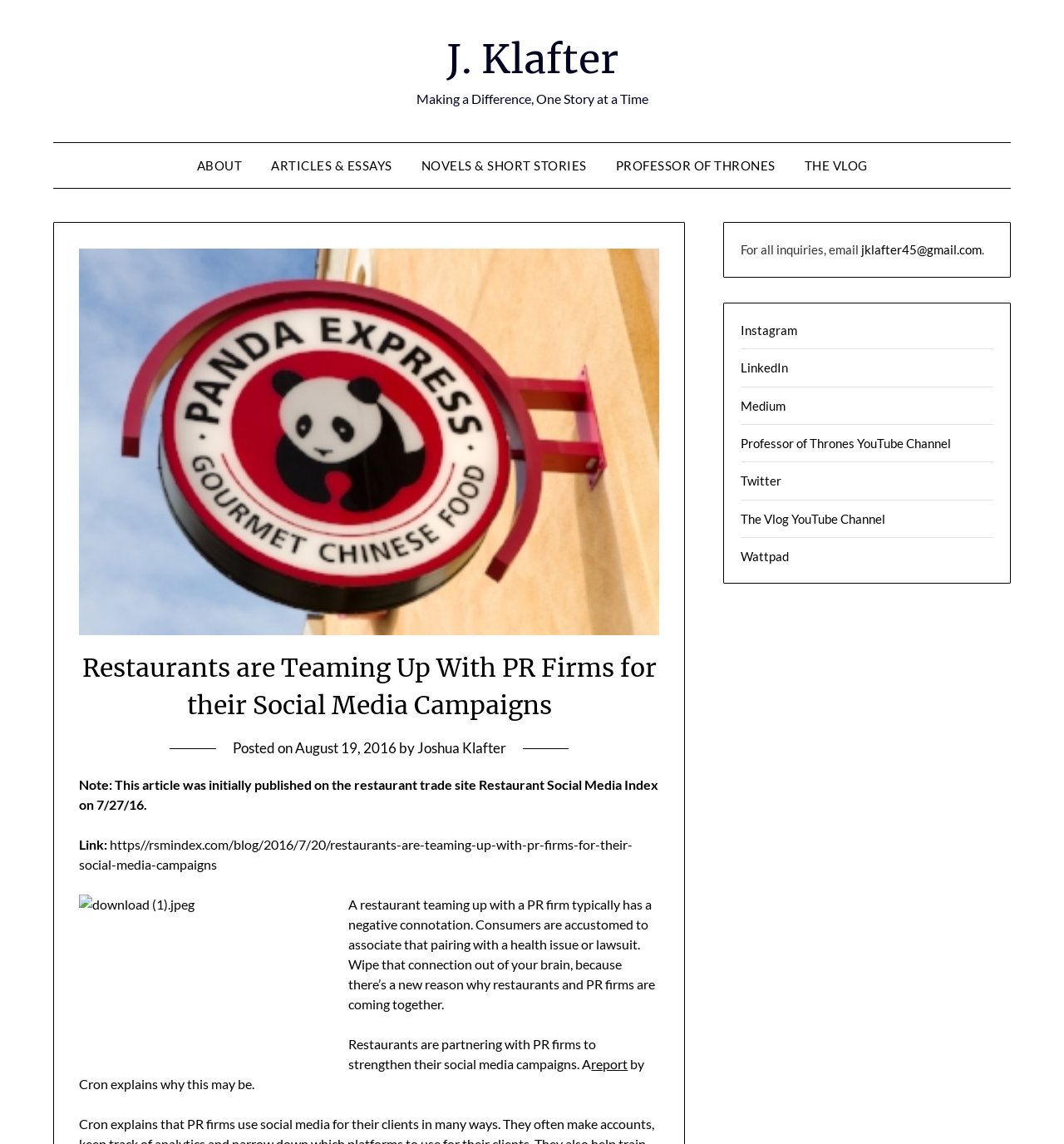Please identify the bounding box coordinates of the element I should click to complete this instruction: 'View the 5 Star Direct Democracy Movement'. The coordinates should be given as four float numbers between 0 and 1, like this: [left, top, right, bottom].

None